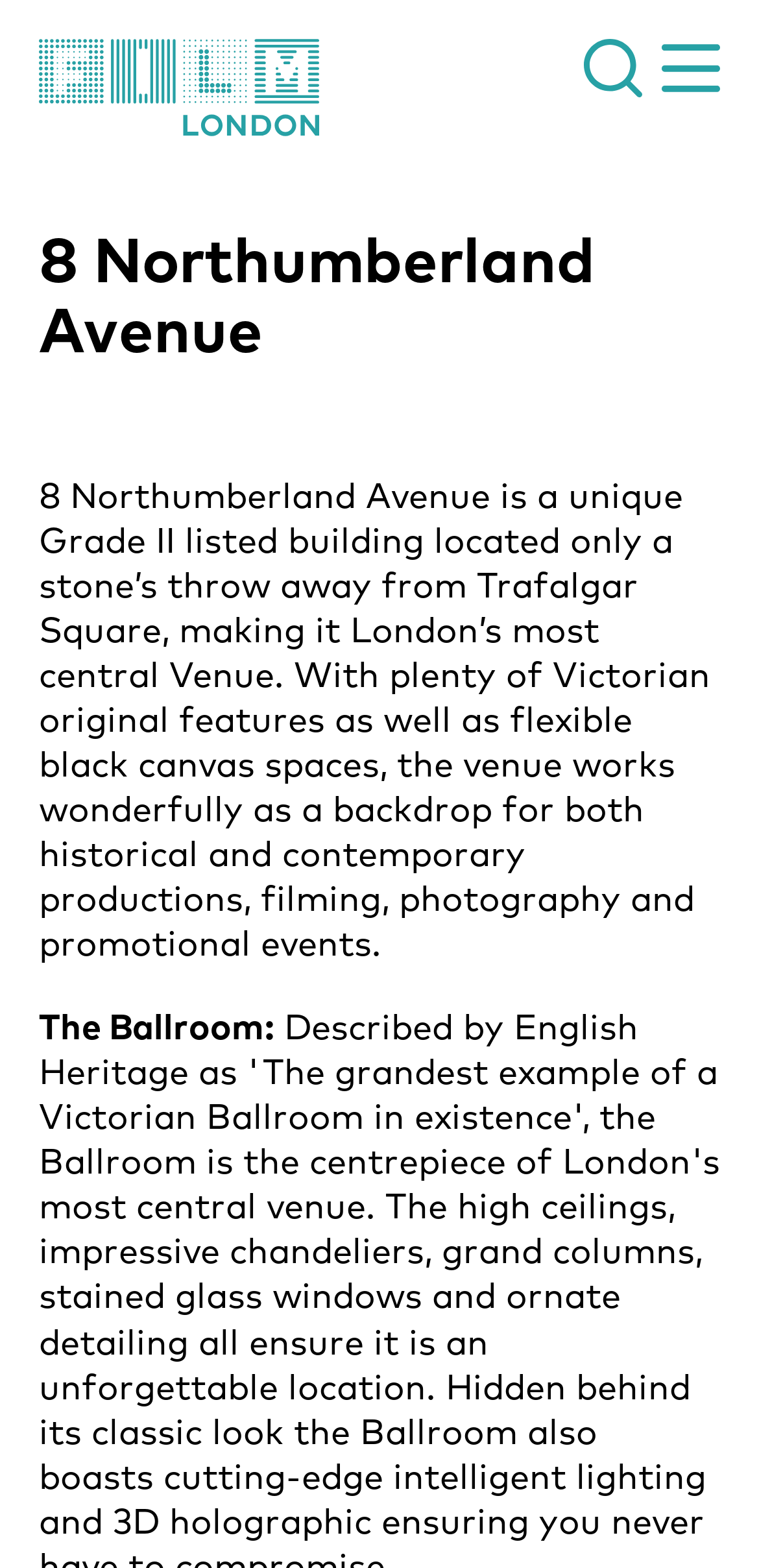What is the location of the venue?
Please provide a comprehensive answer to the question based on the webpage screenshot.

The location of the venue can be inferred from the text 'making it London’s most central Venue' which is part of the static text element describing the venue.